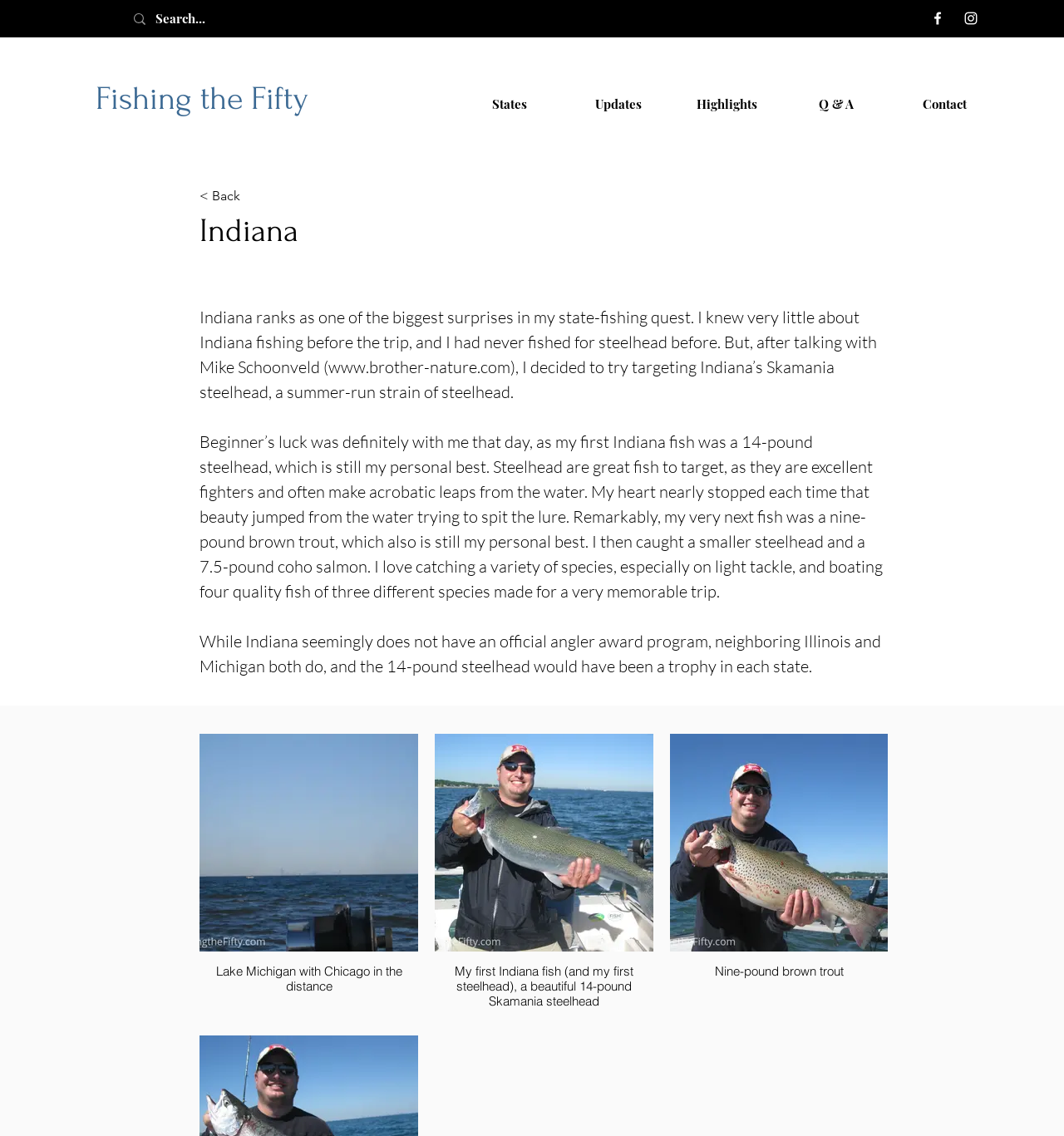Using the description "aria-label="Search..." name="q" placeholder="Search..."", locate and provide the bounding box of the UI element.

[0.146, 0.0, 0.227, 0.033]